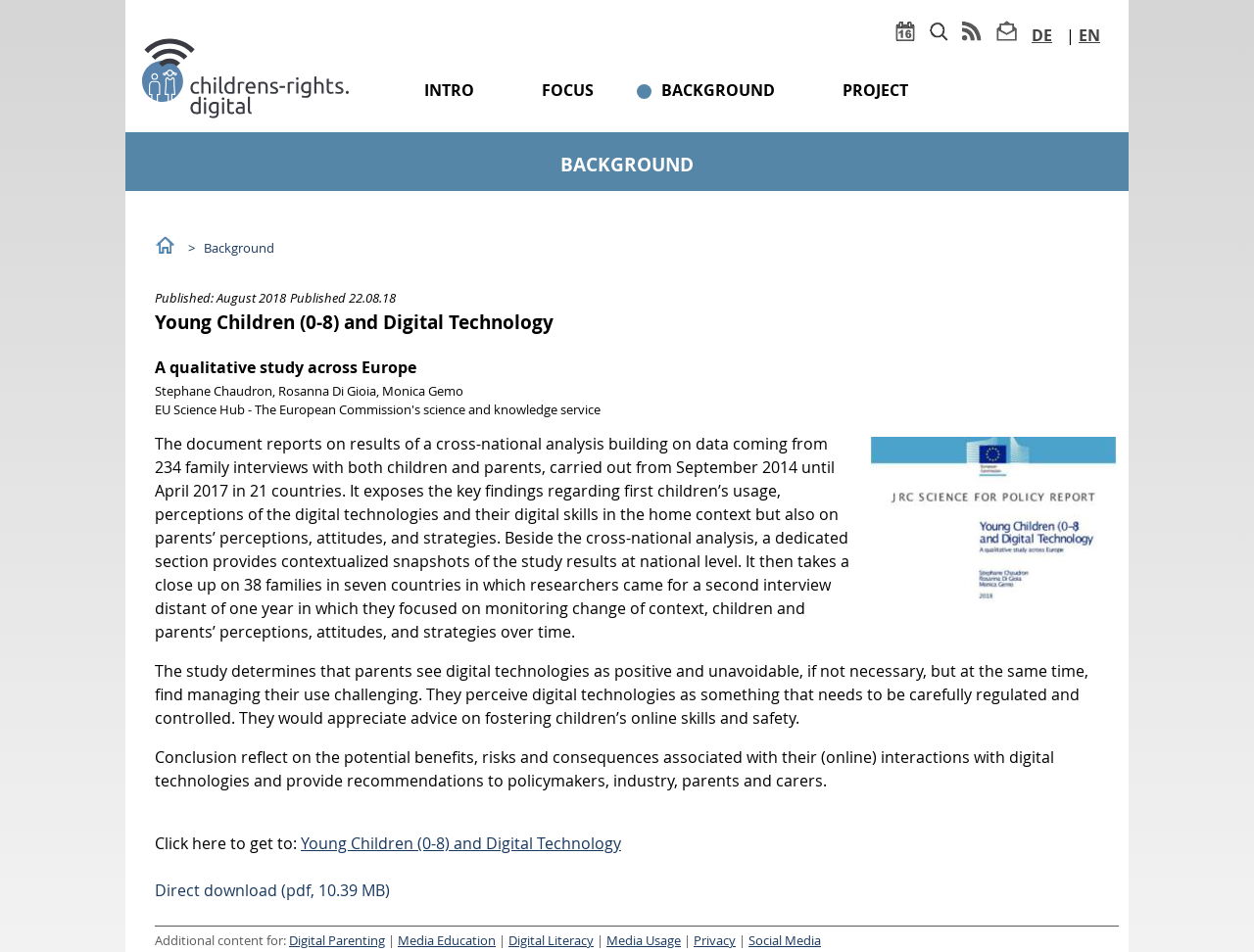Detail the various sections and features present on the webpage.

The webpage is about a research report on "Young Children (0-8) and Digital Technology" and presents the results of a cross-national analysis of 234 family interviews with children and parents. 

At the top of the page, there is a header section with links to "childrens-rights digital", "Events", "Search", "RSS-Feed", "Contact", and language options "DE" and "EN". 

Below the header, there is a navigation menu with links to "INTRO", "FOCUS", "BACKGROUND", and "PROJECT". 

The main content of the page is divided into sections. The first section has a heading "BACKGROUND" and provides an introduction to the report. 

Below this section, there is a link to "Home" with an accompanying image. The report's publication information, including the date "August 2018", is displayed. 

The next section has a heading "Young Children (0-8) and Digital Technology" and a subheading "A qualitative study across Europe". The authors of the report, Stephane Chaudron, Rosanna Di Gioia, and Monica Gemo, are listed. 

The main content of the report is presented in a long paragraph, which summarizes the key findings of the study, including children's usage and perceptions of digital technologies, parents' perceptions and strategies, and the challenges of managing digital technologies. 

The report also provides recommendations to policymakers, industry, parents, and carers. 

At the bottom of the page, there are links to download the report in PDF format and to access additional content related to "Digital Parenting", "Media Education", "Digital Literacy", "Media Usage", "Privacy", and "Social Media".